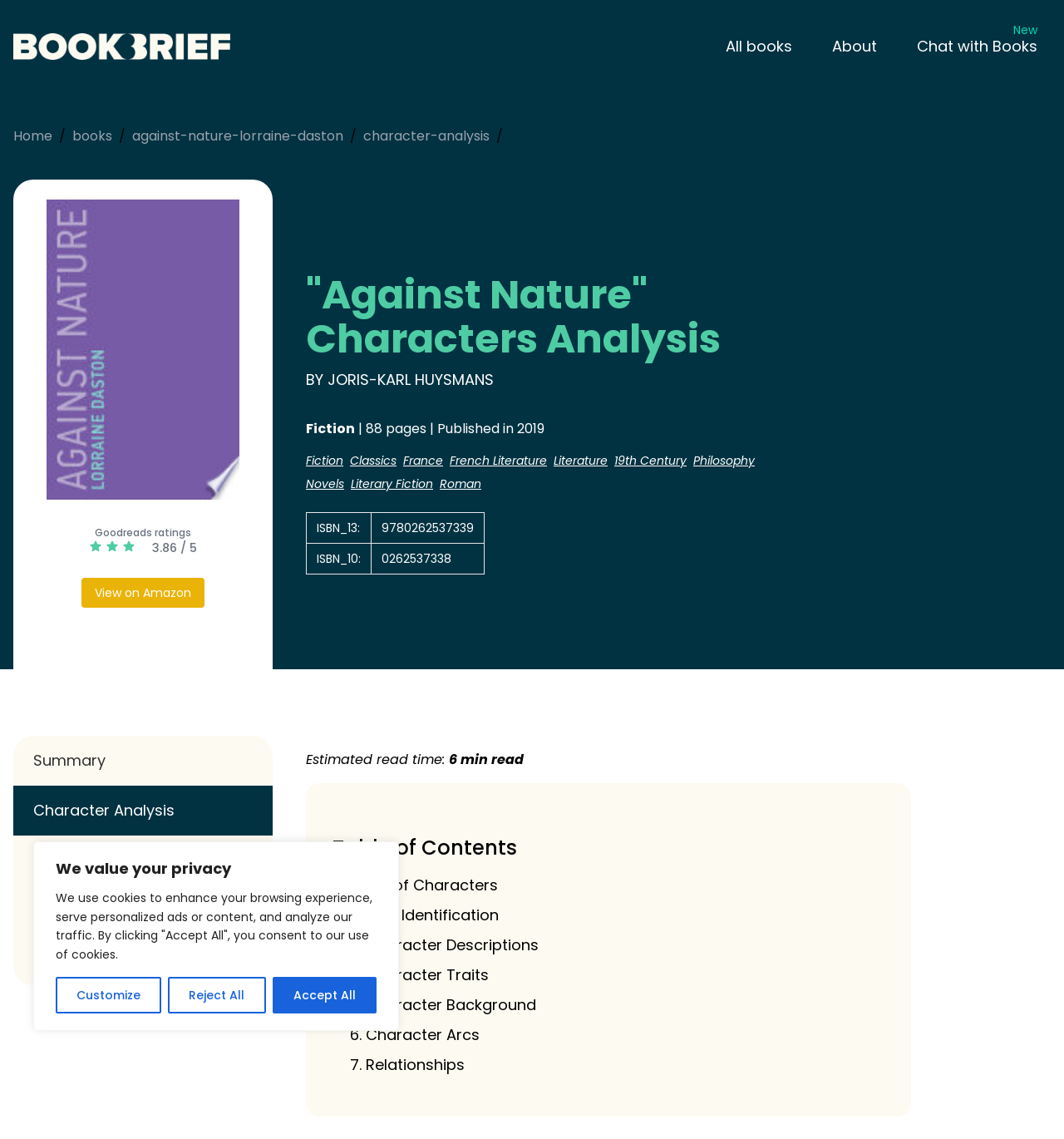Find the bounding box coordinates of the element to click in order to complete this instruction: "Go to home page". The bounding box coordinates must be four float numbers between 0 and 1, denoted as [left, top, right, bottom].

[0.012, 0.111, 0.049, 0.128]